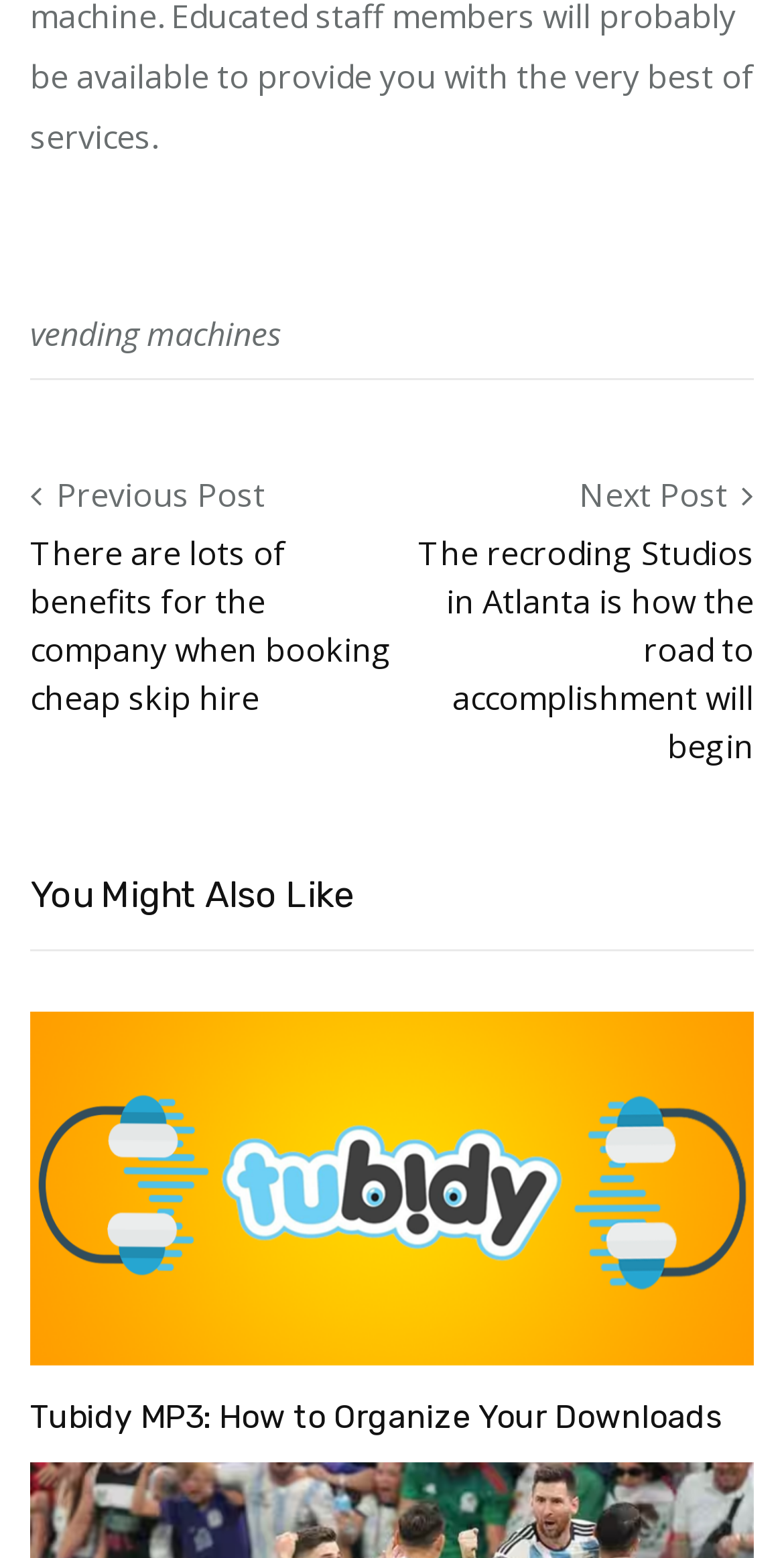Use a single word or phrase to answer the following:
What is the first link on the page?

Vending machines